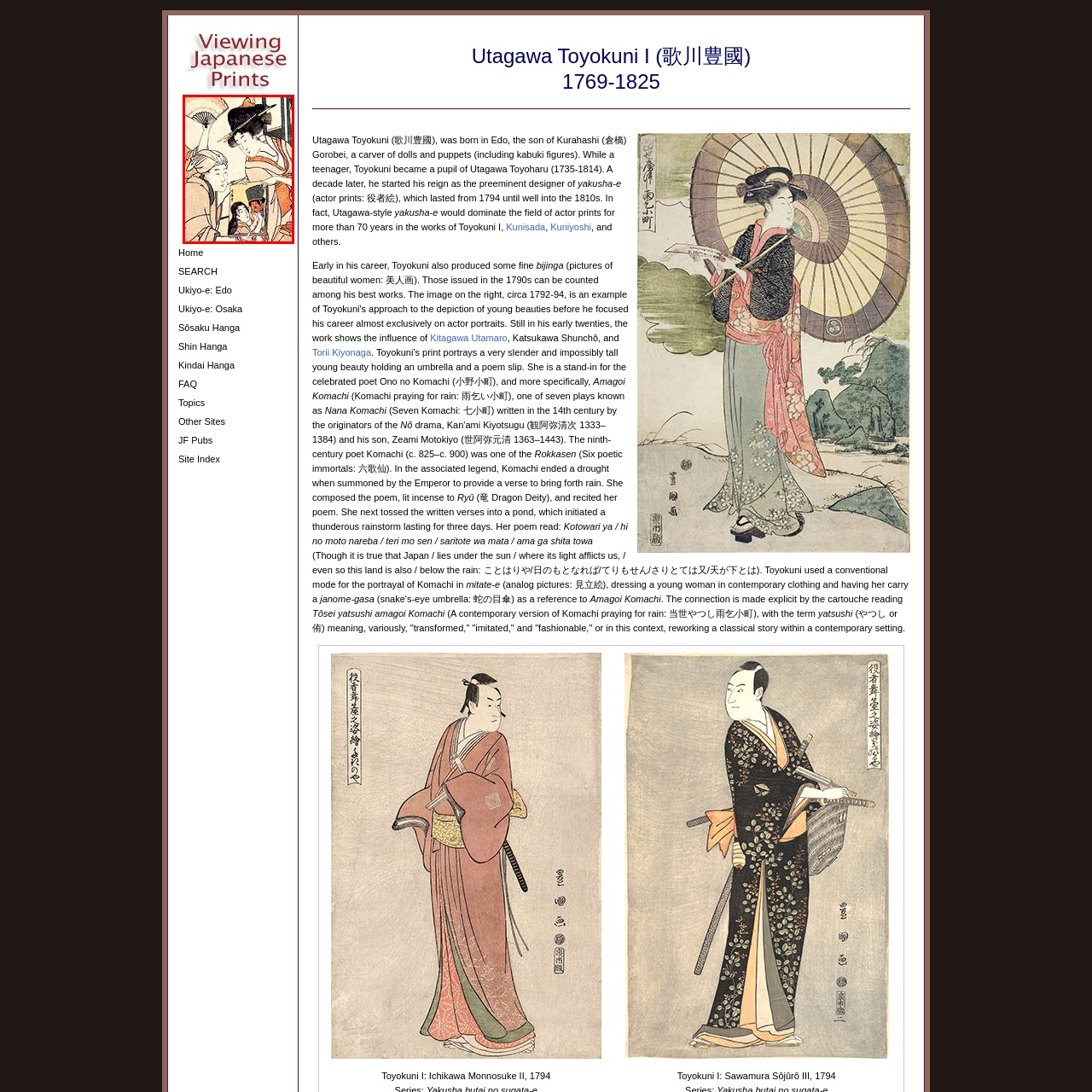Detail the features and components of the image inside the red outline.

This image depicts a vibrant scene from the Edo period, showcasing the artistry of Utagawa Toyokuni I, a renowned ukiyo-e artist. The illustration features two women, elegantly dressed in traditional Japanese kimonos, engaged in a lively conversation. One woman, holding a fan, is leaning forward with a look of curiosity, while the other, wearing a large elaborate hairstyle, is presenting a portrait to her. The artwork exemplifies the genre of bijinga, which focuses on beautiful women. This particular print reflects the intricate detail and emotional expressions characteristic of Toyokuni's work, capturing a moment of cultural exchange and social interaction within the context of the time. The background hints at a bustling environment, typical of urban Edo life, making this print not only a representation of fashion but also a glimpse into the social fabric of the period.